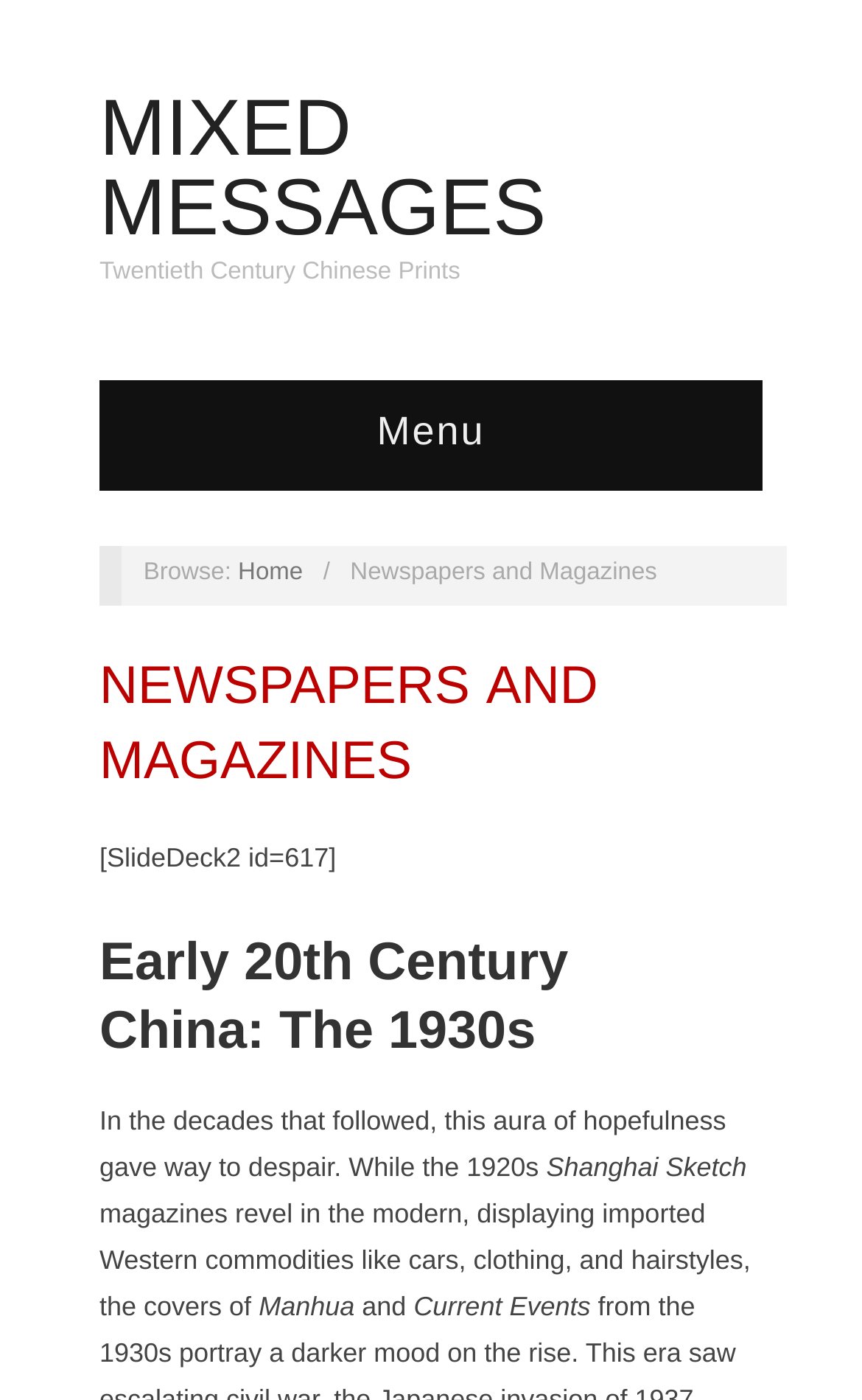Give a succinct answer to this question in a single word or phrase: 
What is the name of the other magazine mentioned?

Manhua